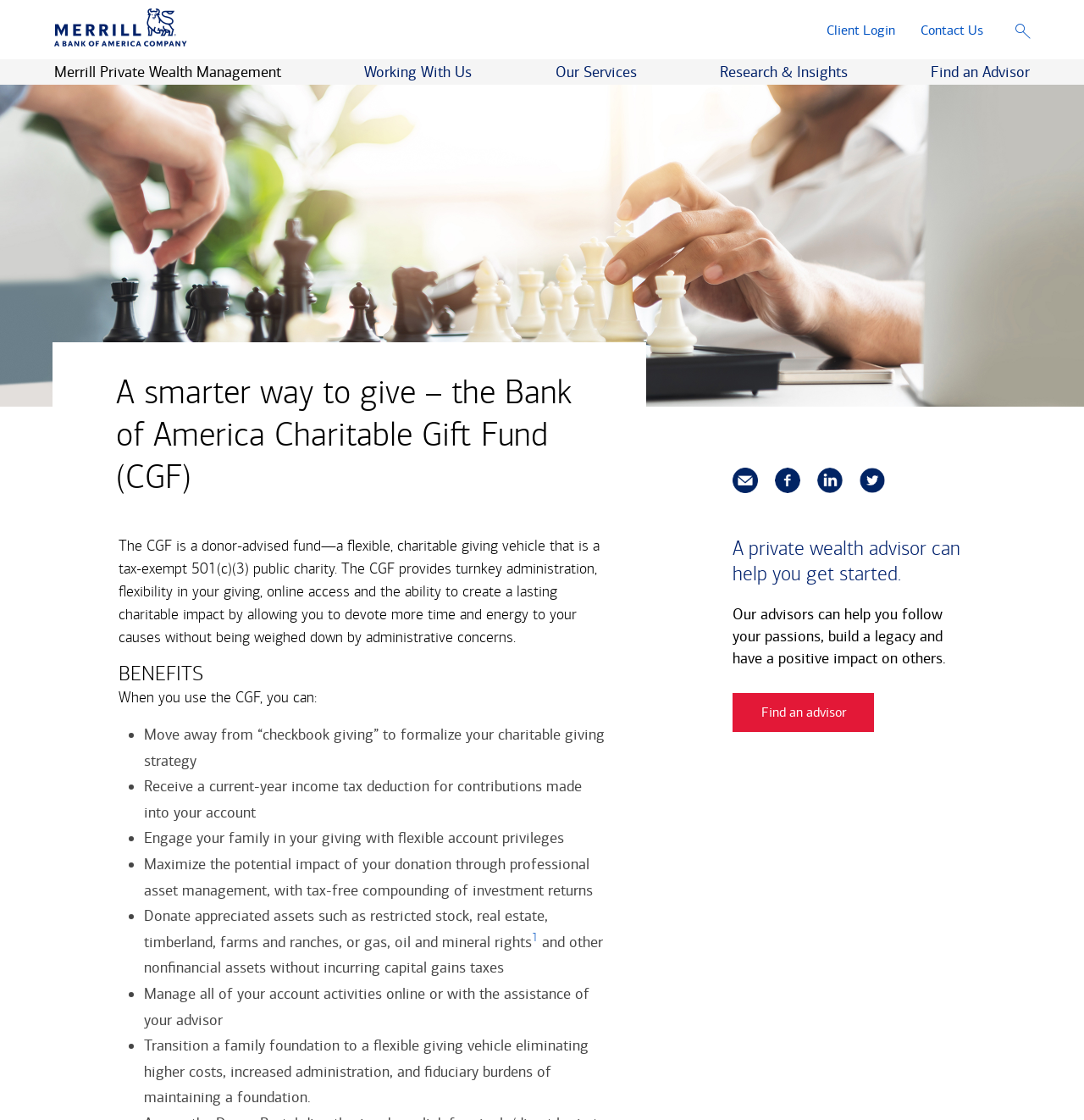Please reply to the following question using a single word or phrase: 
What is the name of the charitable fund?

Bank of America Charitable Gift Fund